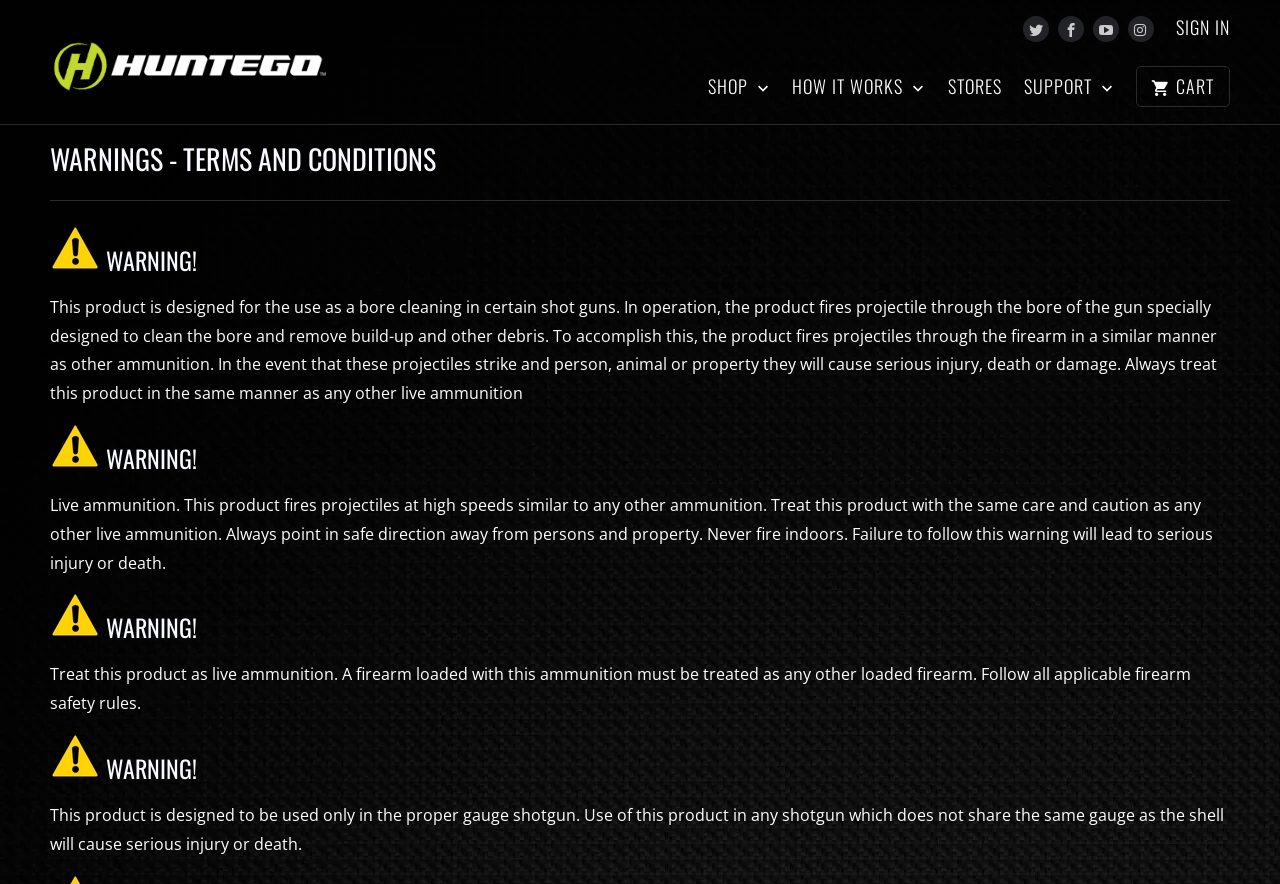Please identify the coordinates of the bounding box for the clickable region that will accomplish this instruction: "Click the CleanShot link".

[0.039, 0.017, 0.258, 0.116]